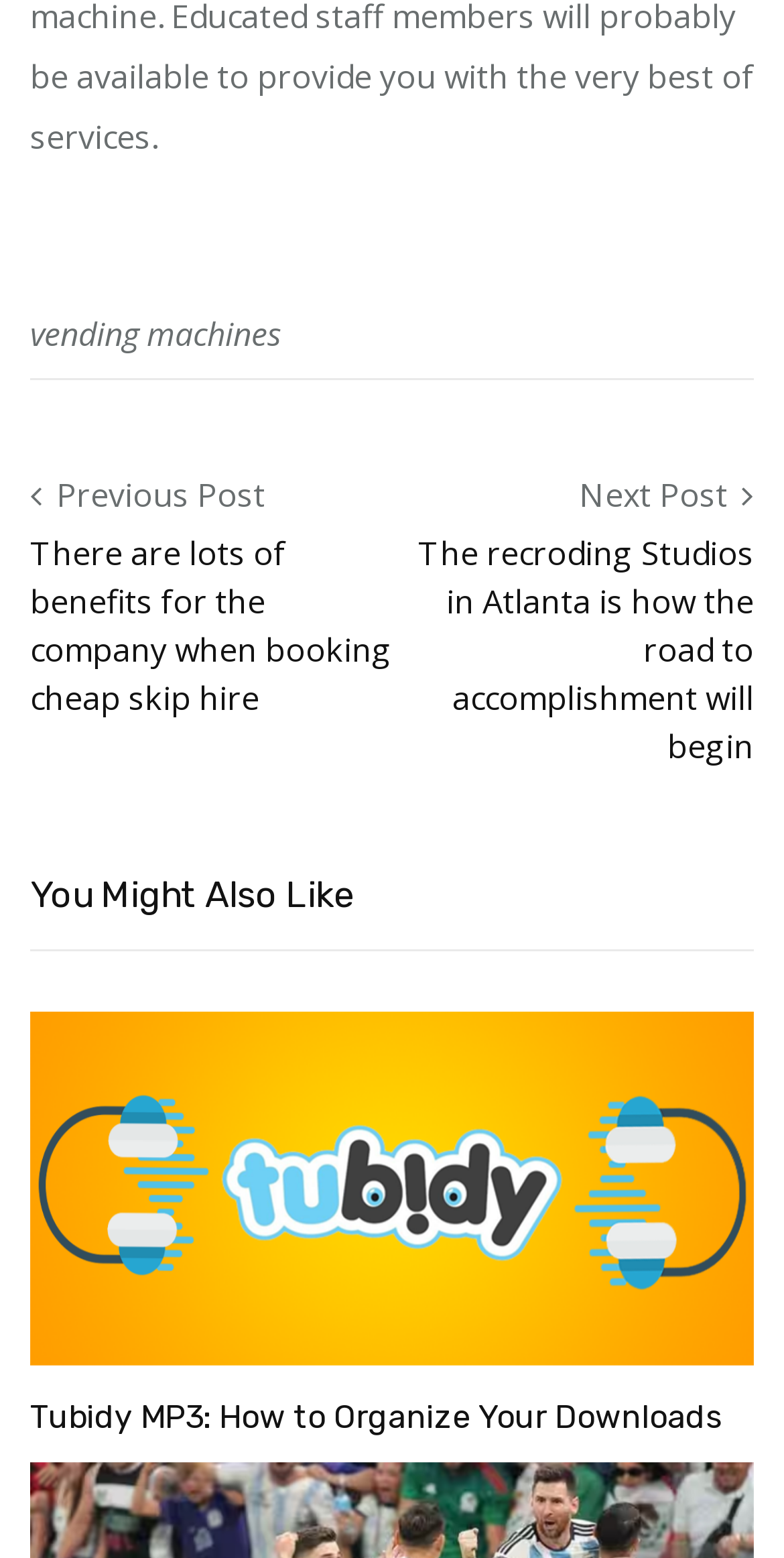Give a one-word or short-phrase answer to the following question: 
How many links are below the 'You Might Also Like' heading?

2